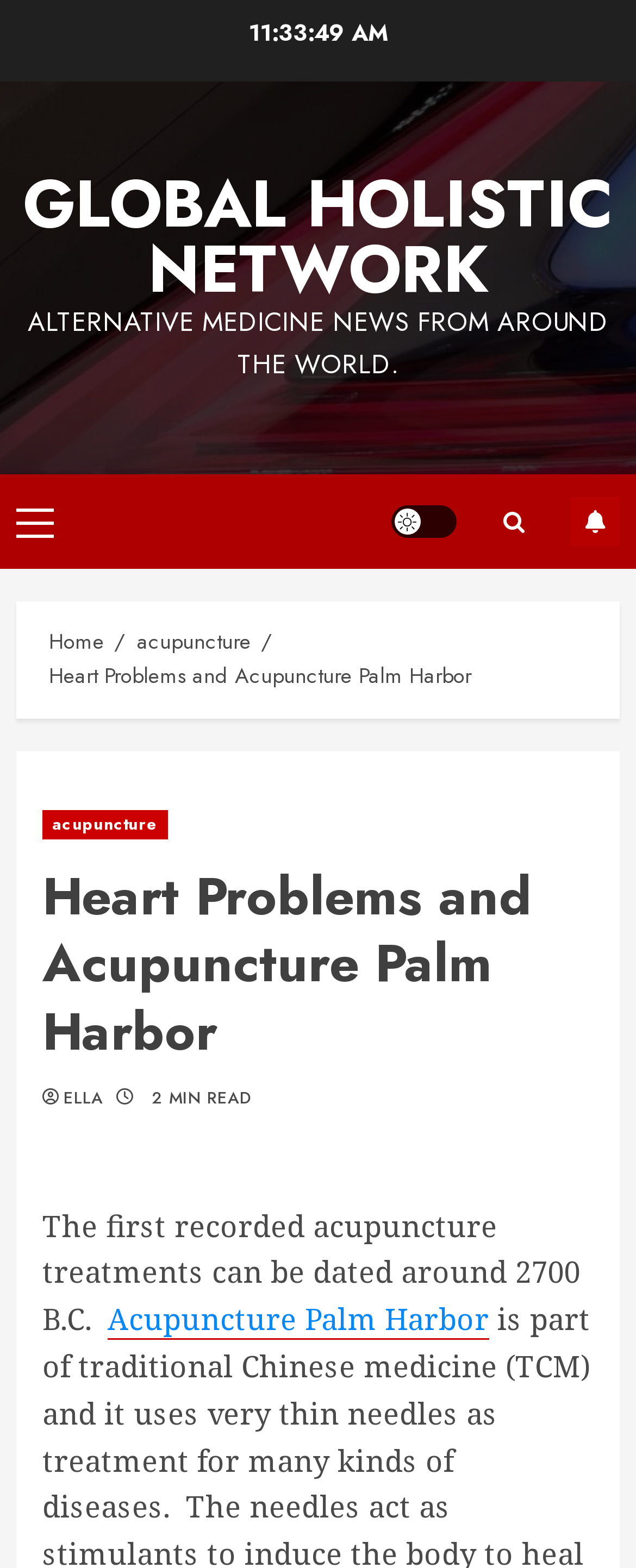Given the element description: "Global Holistic Network", predict the bounding box coordinates of the UI element it refers to, using four float numbers between 0 and 1, i.e., [left, top, right, bottom].

[0.036, 0.1, 0.964, 0.202]